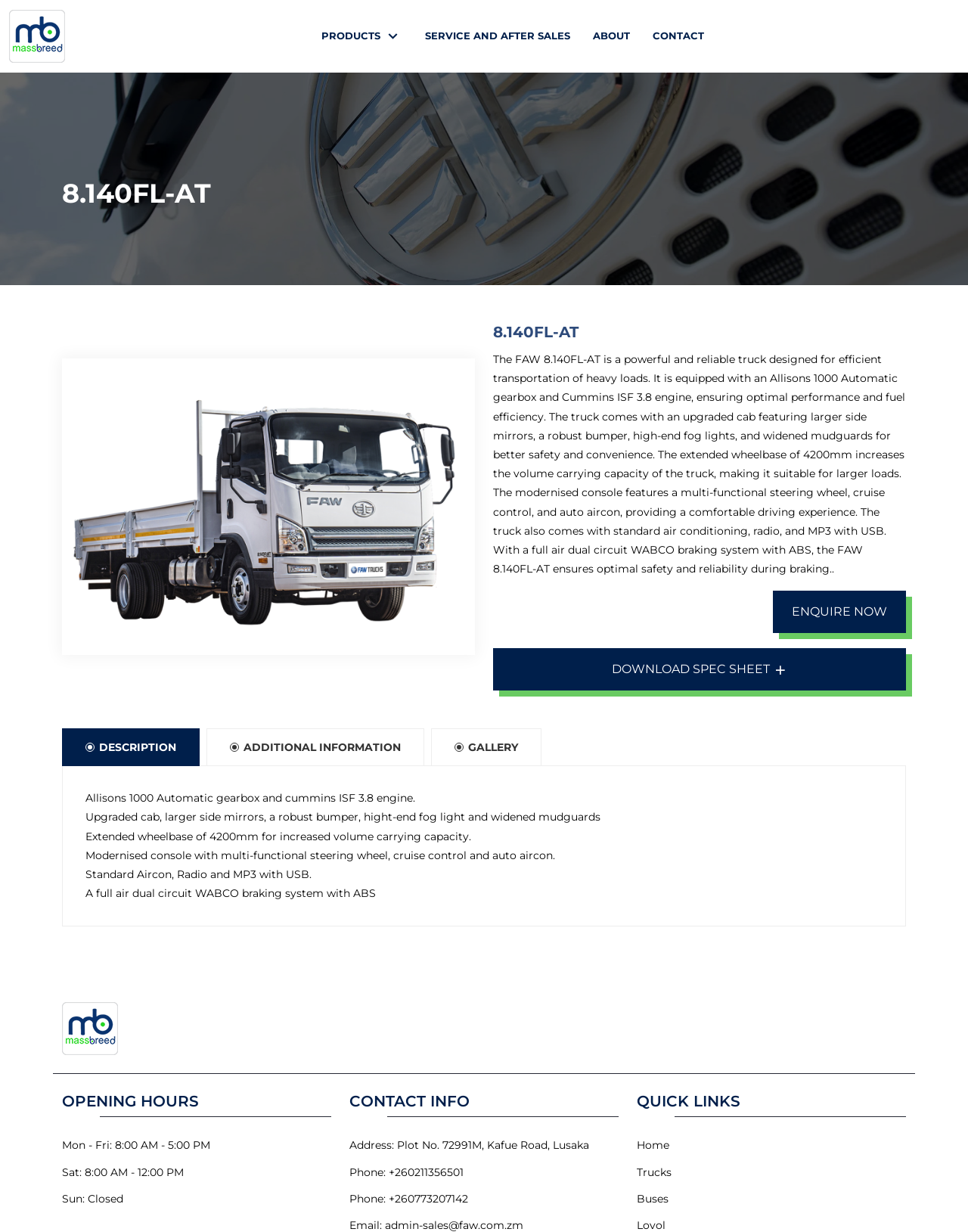From the webpage screenshot, identify the region described by +260211356501. Provide the bounding box coordinates as (top-left x, top-left y, bottom-right x, bottom-right y), with each value being a floating point number between 0 and 1.

[0.402, 0.944, 0.479, 0.959]